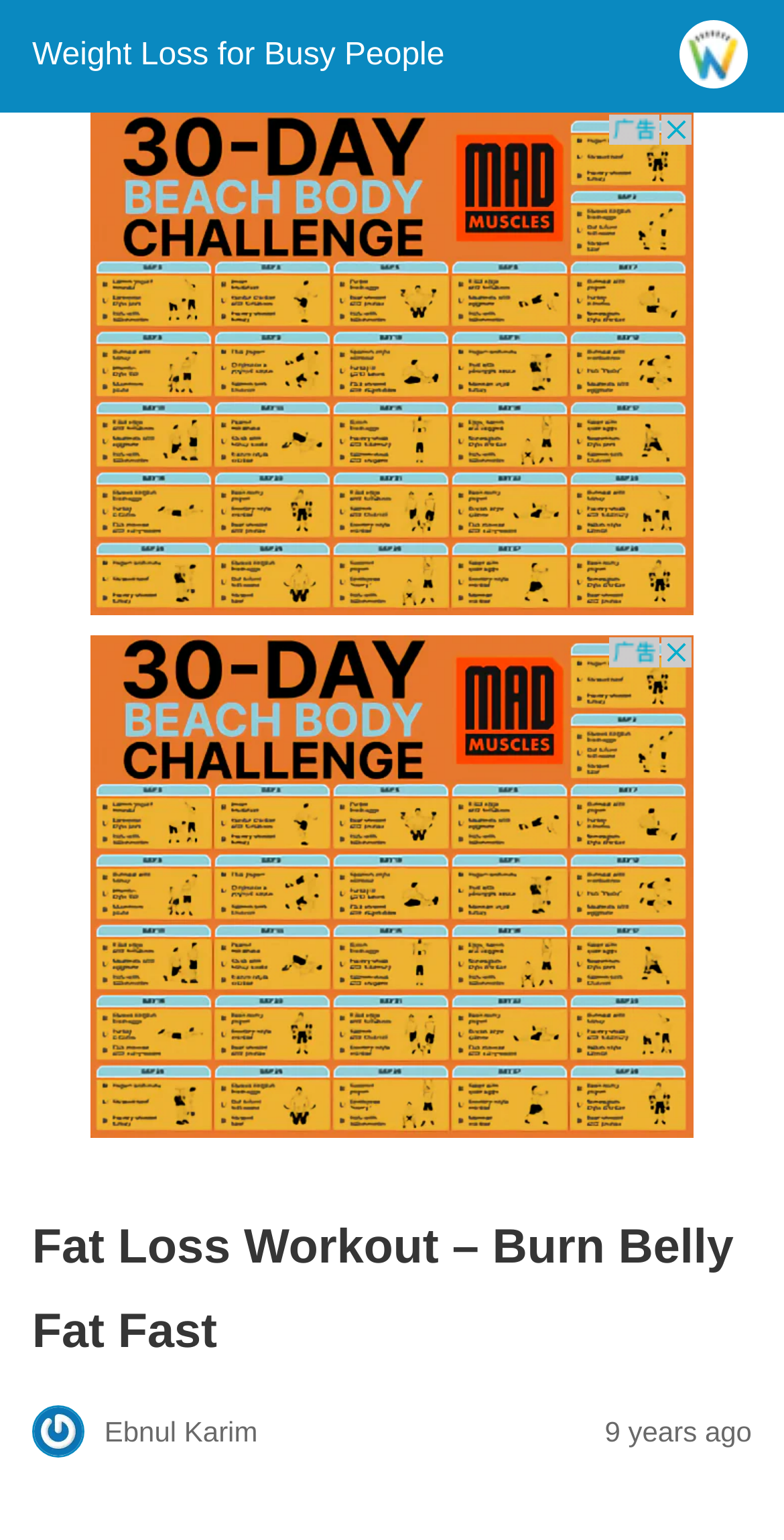Offer an in-depth caption of the entire webpage.

The webpage is about a fat loss workout that helps burn fat and build muscle naturally. At the top left corner, there is a site icon with a link to "Weight Loss for Busy People". Next to the site icon, there is a larger image, also serving as the site icon. 

Below the site icon, there are two advertisements taking up a significant portion of the page, one on top of the other. The top advertisement has a heading that reads "Fat Loss Workout – Burn Belly Fat Fast" and is accompanied by a small image of a person, Ebnul Karim, at the bottom right corner. 

To the right of the image, there is a timestamp indicating that the content was posted 9 years ago. The webpage seems to be focused on providing information about an effective fat loss workout, with the main content likely to be below the advertisements.